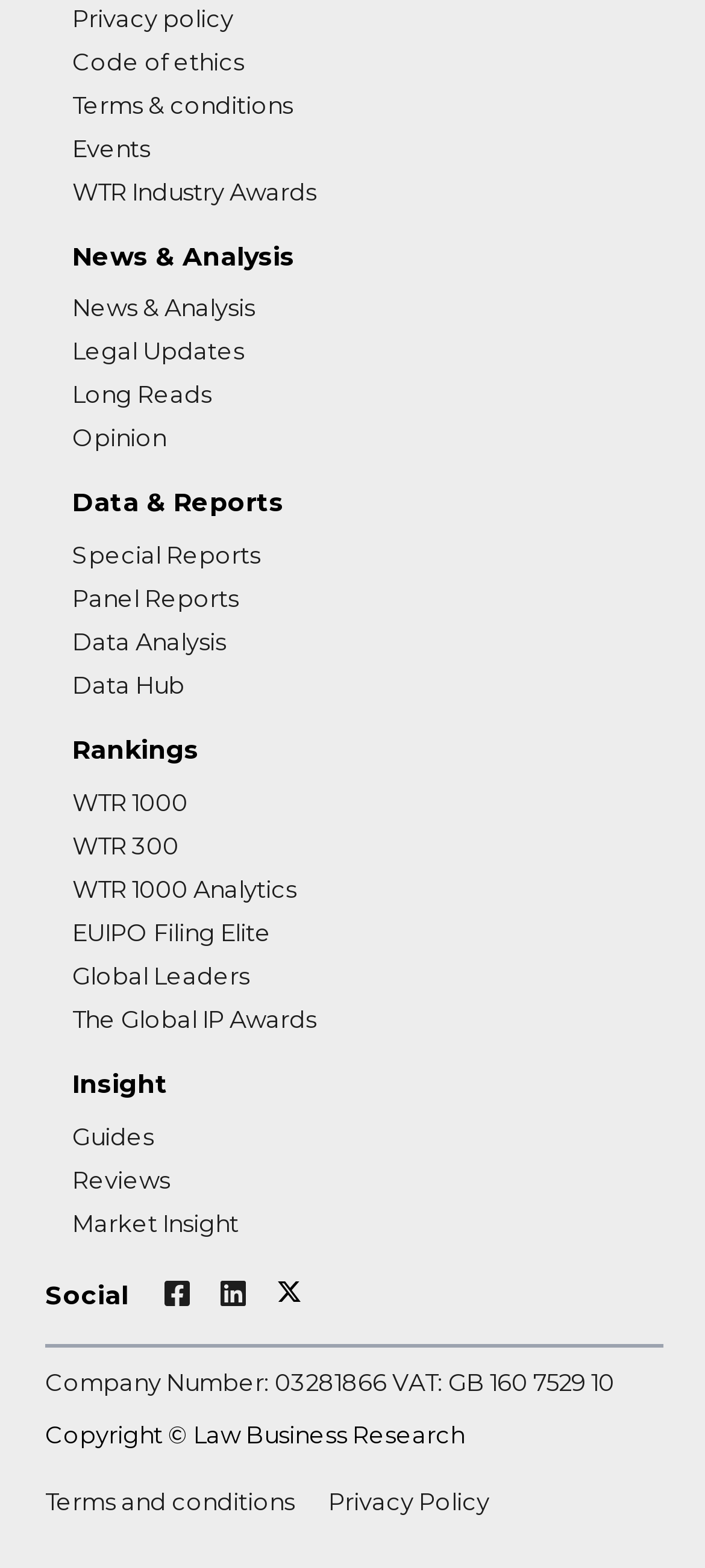Provide the bounding box coordinates of the UI element that matches the description: "WTR 1000".

[0.103, 0.502, 0.267, 0.521]